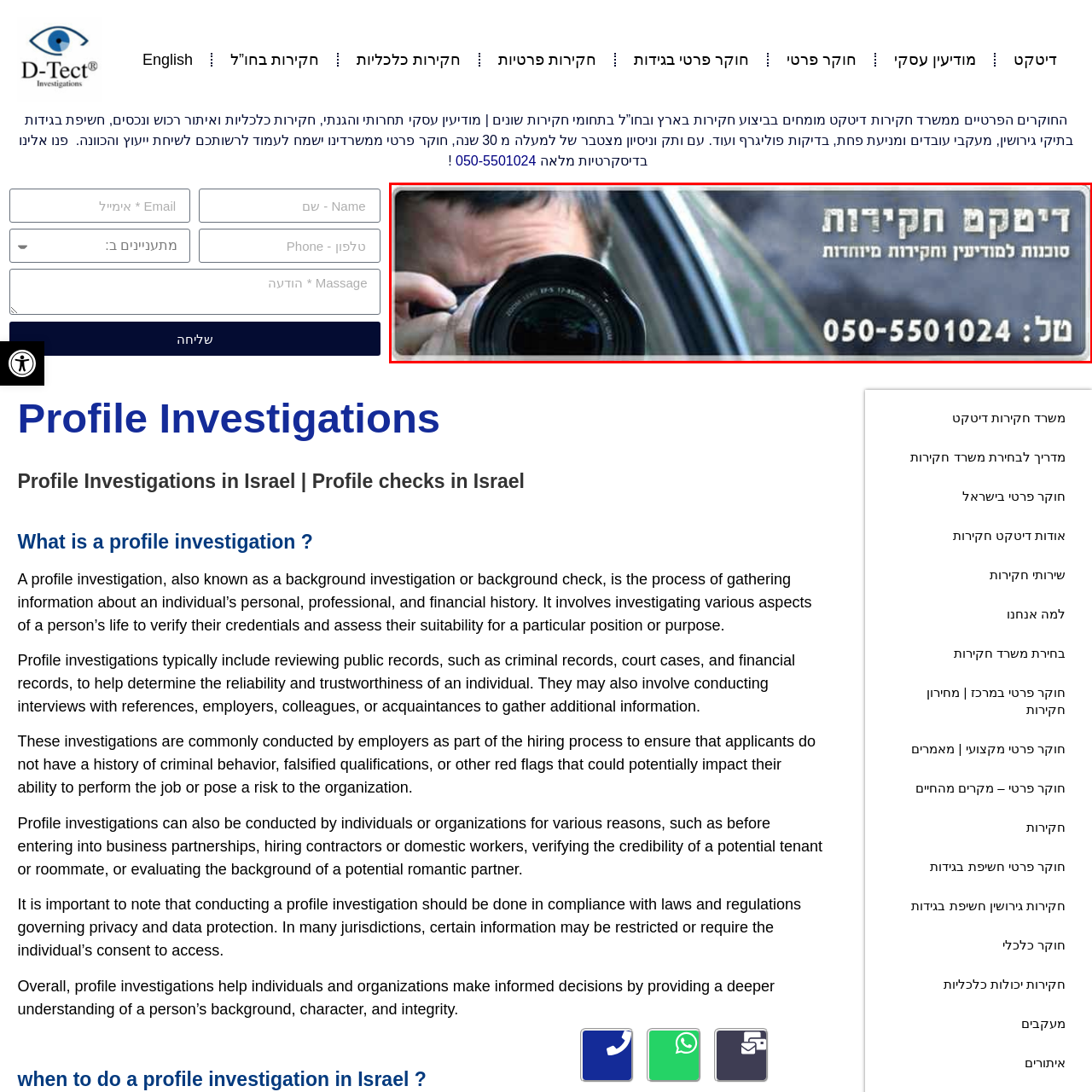Describe extensively the image that is contained within the red box.

The image features a close-up of a photographer holding a camera, poised to capture an image, with a focus on the lens. This visual is complemented by a sleek, professional design that highlights the name "דיטקט חקירות" (Detect Investigations) in bold, prominent text at the top, indicating the company's expertise in private investigation services. Below the name, the tagline emphasizes their specialization in providing thorough and discreet investigative services. In the lower right corner, a contact number, "050-5501024," is displayed, inviting potential clients to reach out for inquiries or consultations. The overall composition communicates professionalism and trustworthiness, essential qualities for a firm involved in sensitive investigations.